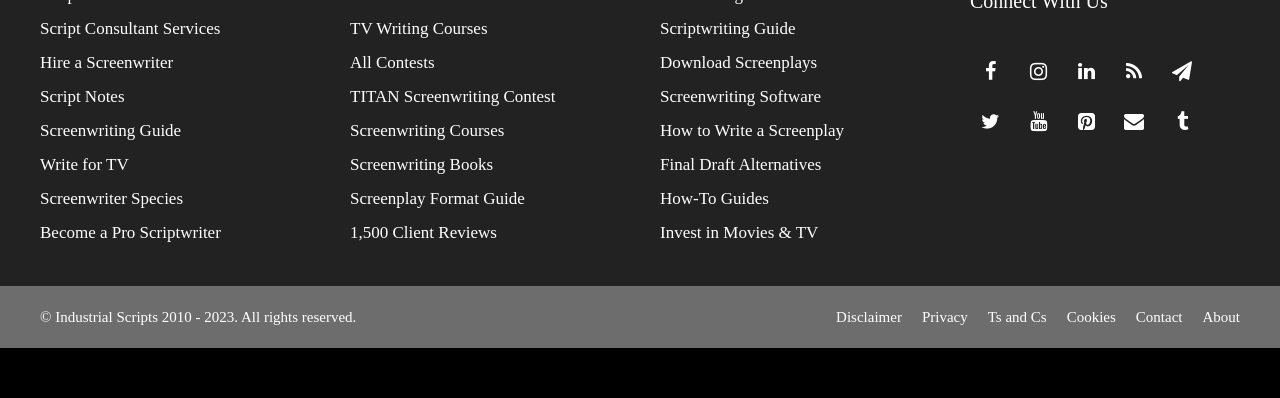Can you find the bounding box coordinates for the UI element given this description: "1,500 Client Reviews"? Provide the coordinates as four float numbers between 0 and 1: [left, top, right, bottom].

[0.273, 0.561, 0.388, 0.609]